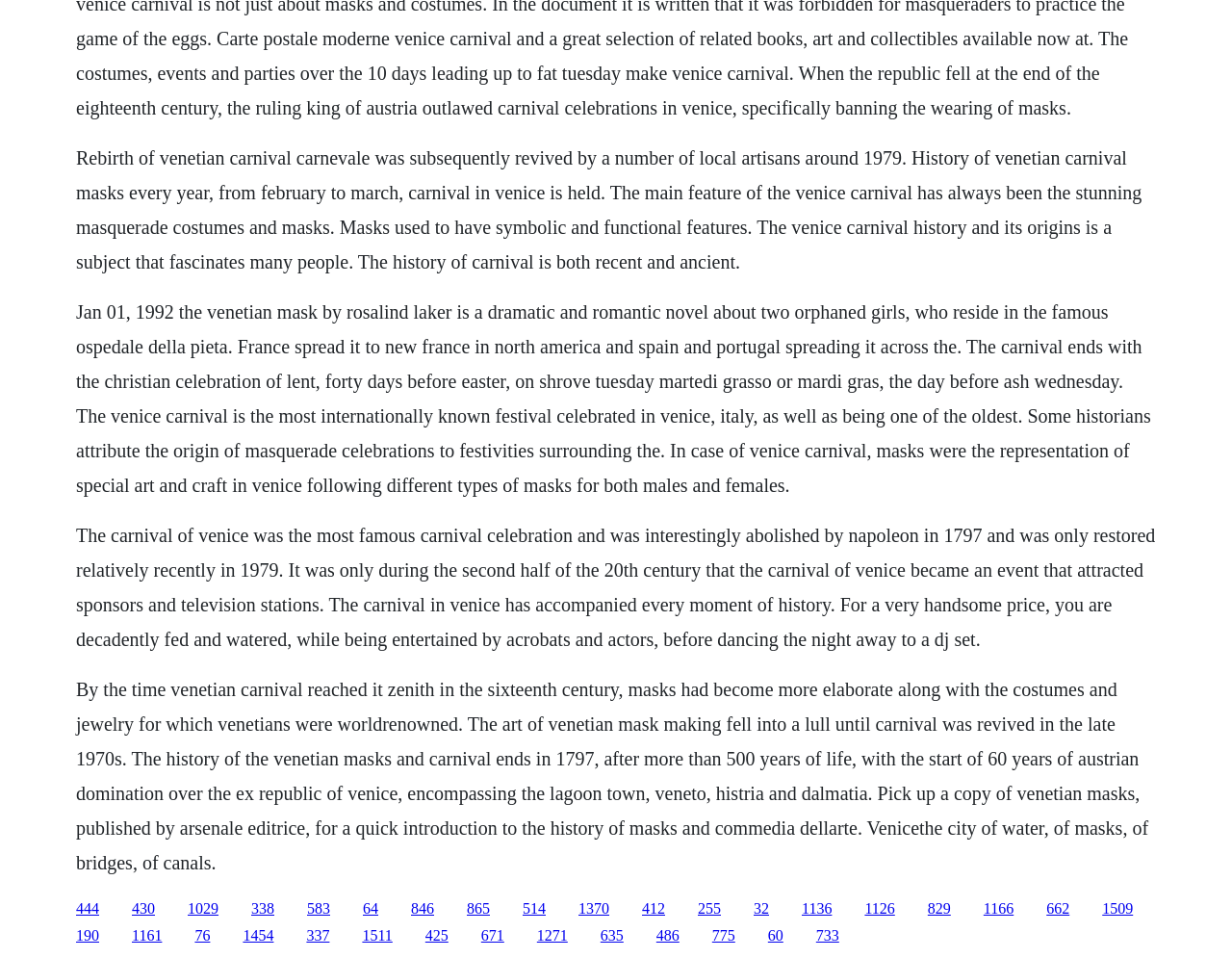Determine the bounding box coordinates of the clickable element to achieve the following action: 'Learn about the Venetian carnival's connection to Lent'. Provide the coordinates as four float values between 0 and 1, formatted as [left, top, right, bottom].

[0.107, 0.968, 0.132, 0.985]